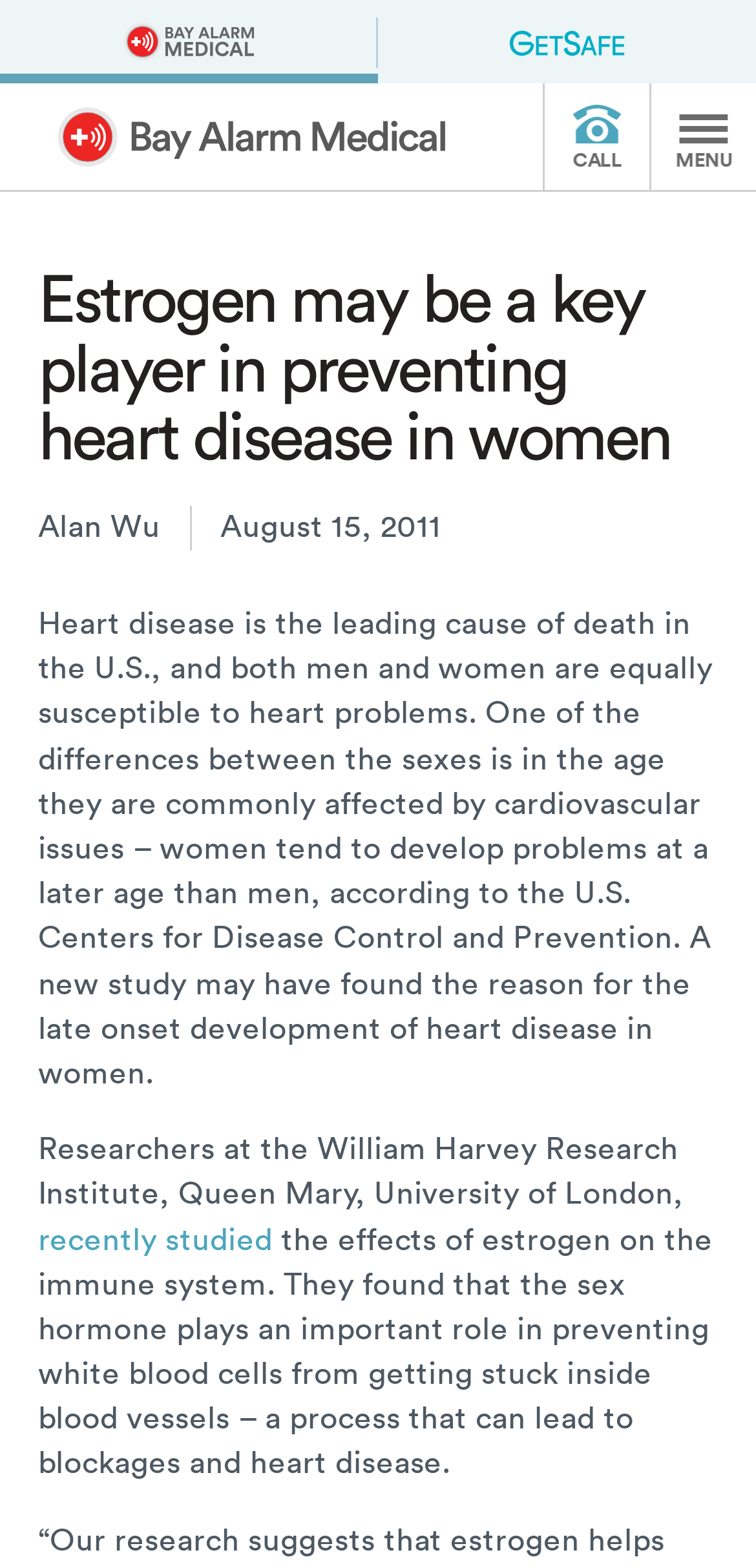At what age do women tend to develop heart problems?
Using the image as a reference, deliver a detailed and thorough answer to the question.

According to the webpage, women tend to develop heart problems at a later age than men, as stated in the article 'women tend to develop problems at a later age than men, according to the U.S. Centers for Disease Control and Prevention.'